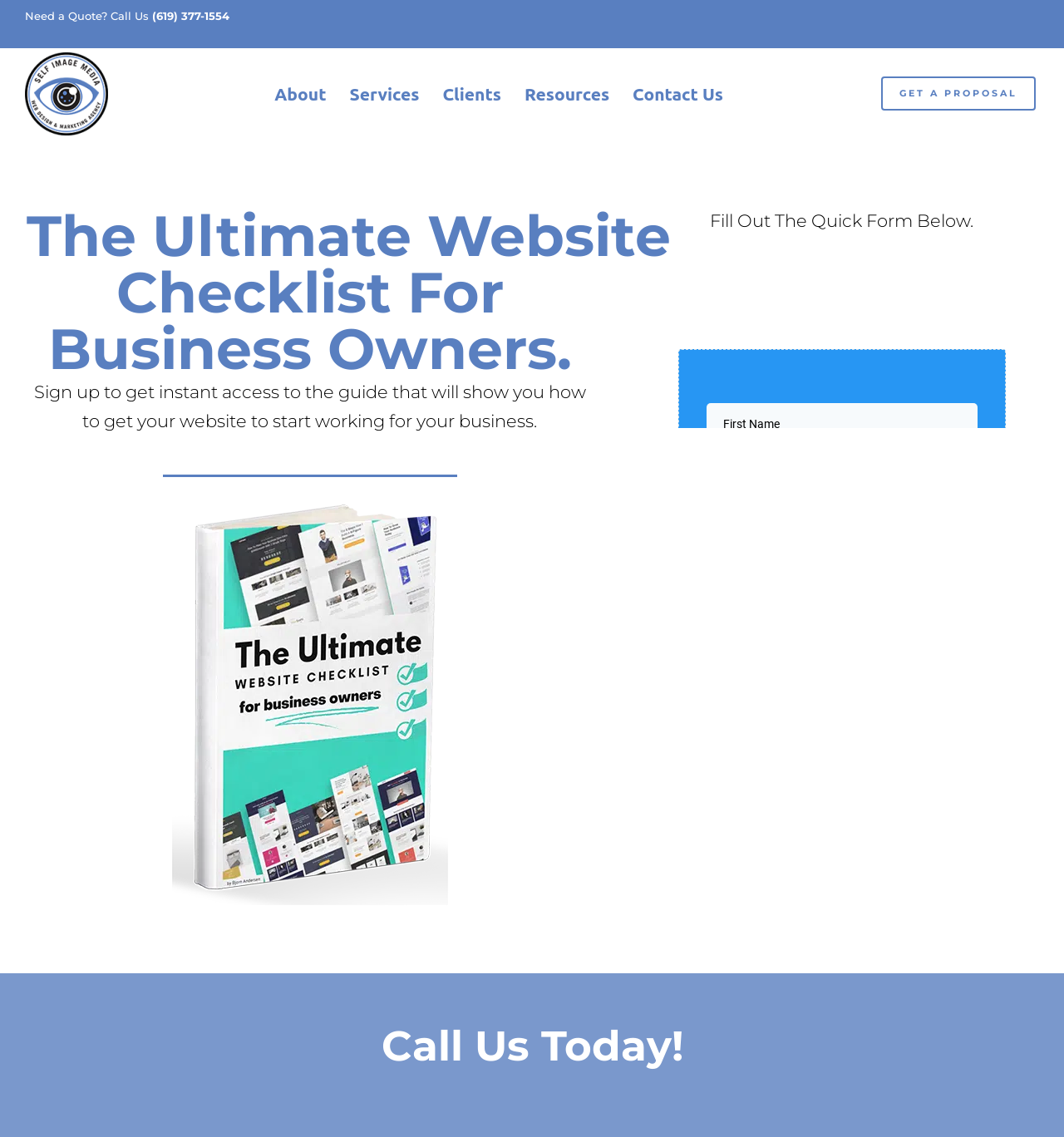Determine the bounding box coordinates for the area that should be clicked to carry out the following instruction: "Get a proposal".

[0.828, 0.068, 0.973, 0.097]